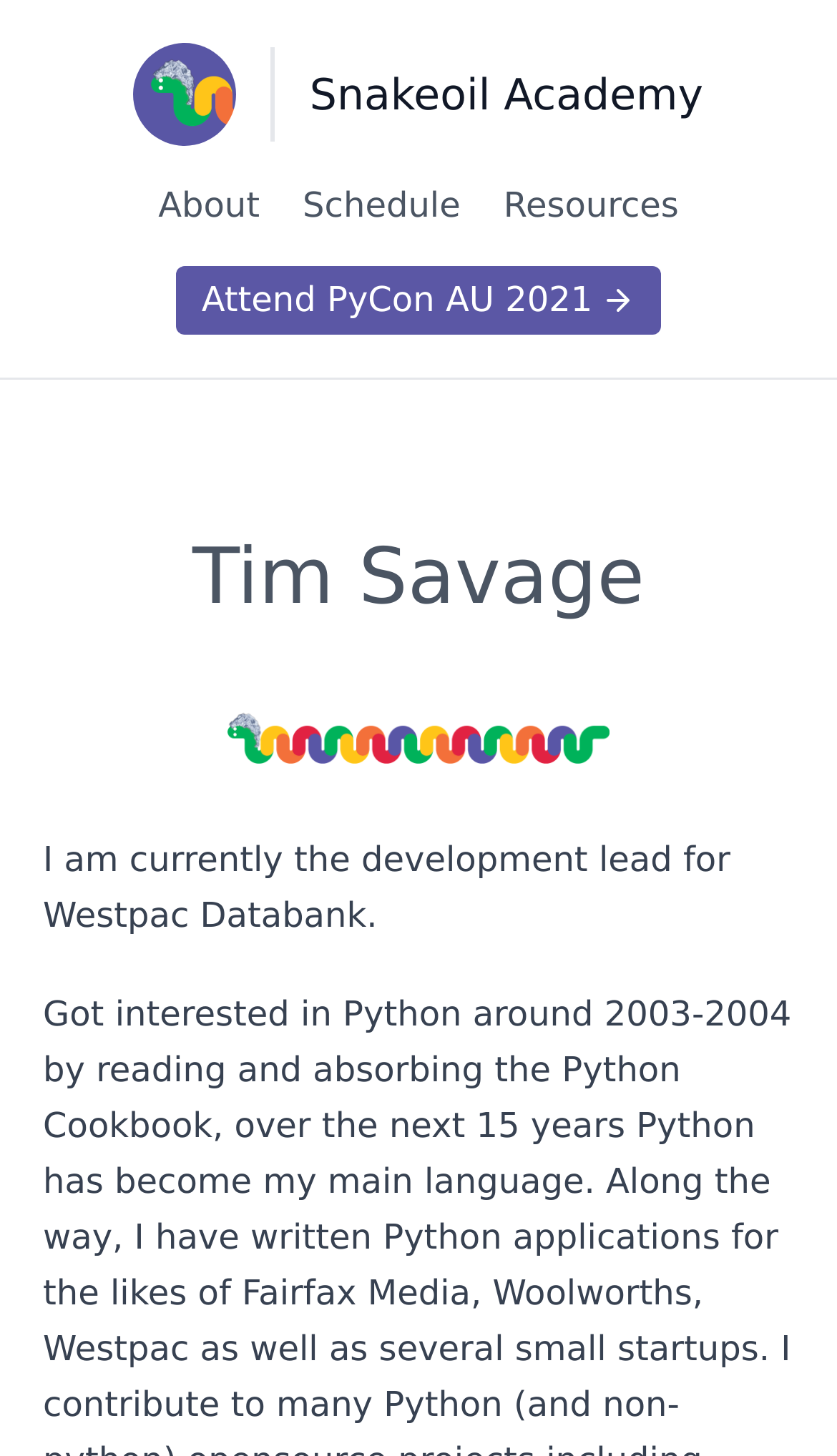What is the name of the person on this webpage?
Please craft a detailed and exhaustive response to the question.

I determined the answer by looking at the heading element with the text 'Tim Savage' which is located at the top of the webpage, indicating that it is the main title of the page and likely the name of the person being referred to.